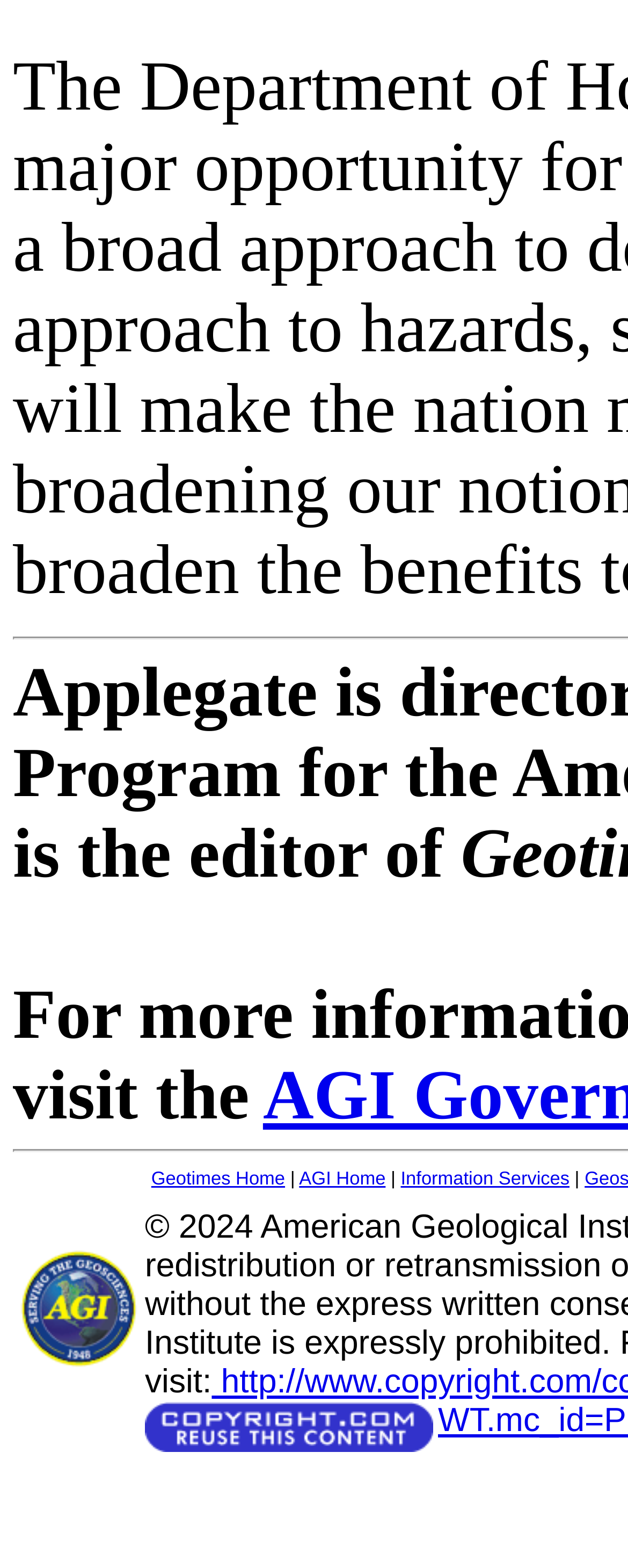Based on the element description Information Services, identify the bounding box coordinates for the UI element. The coordinates should be in the format (top-left x, top-left y, bottom-right x, bottom-right y) and within the 0 to 1 range.

[0.638, 0.746, 0.907, 0.758]